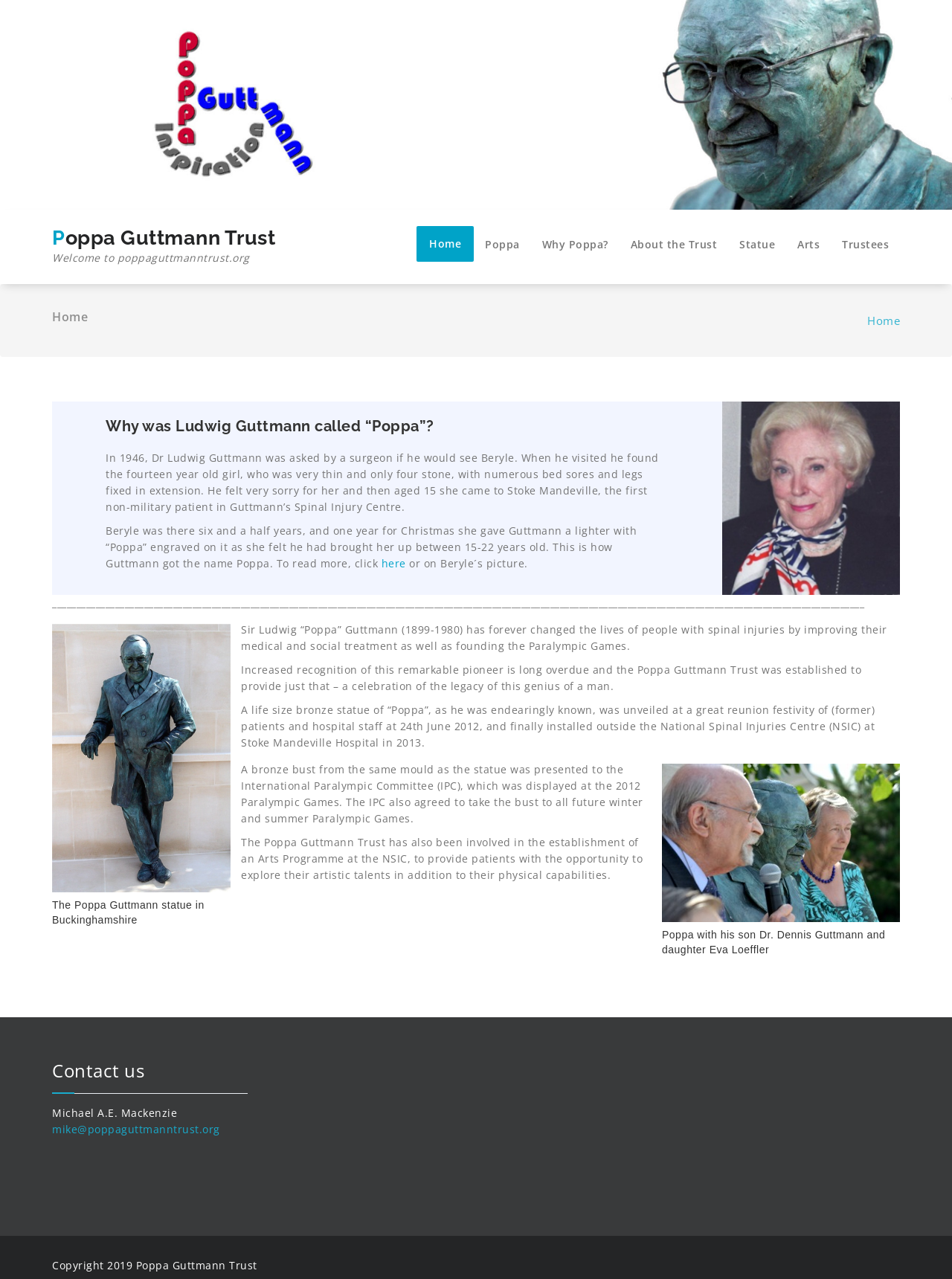Please specify the bounding box coordinates of the region to click in order to perform the following instruction: "Contact Michael A.E. Mackenzie".

[0.055, 0.878, 0.231, 0.889]